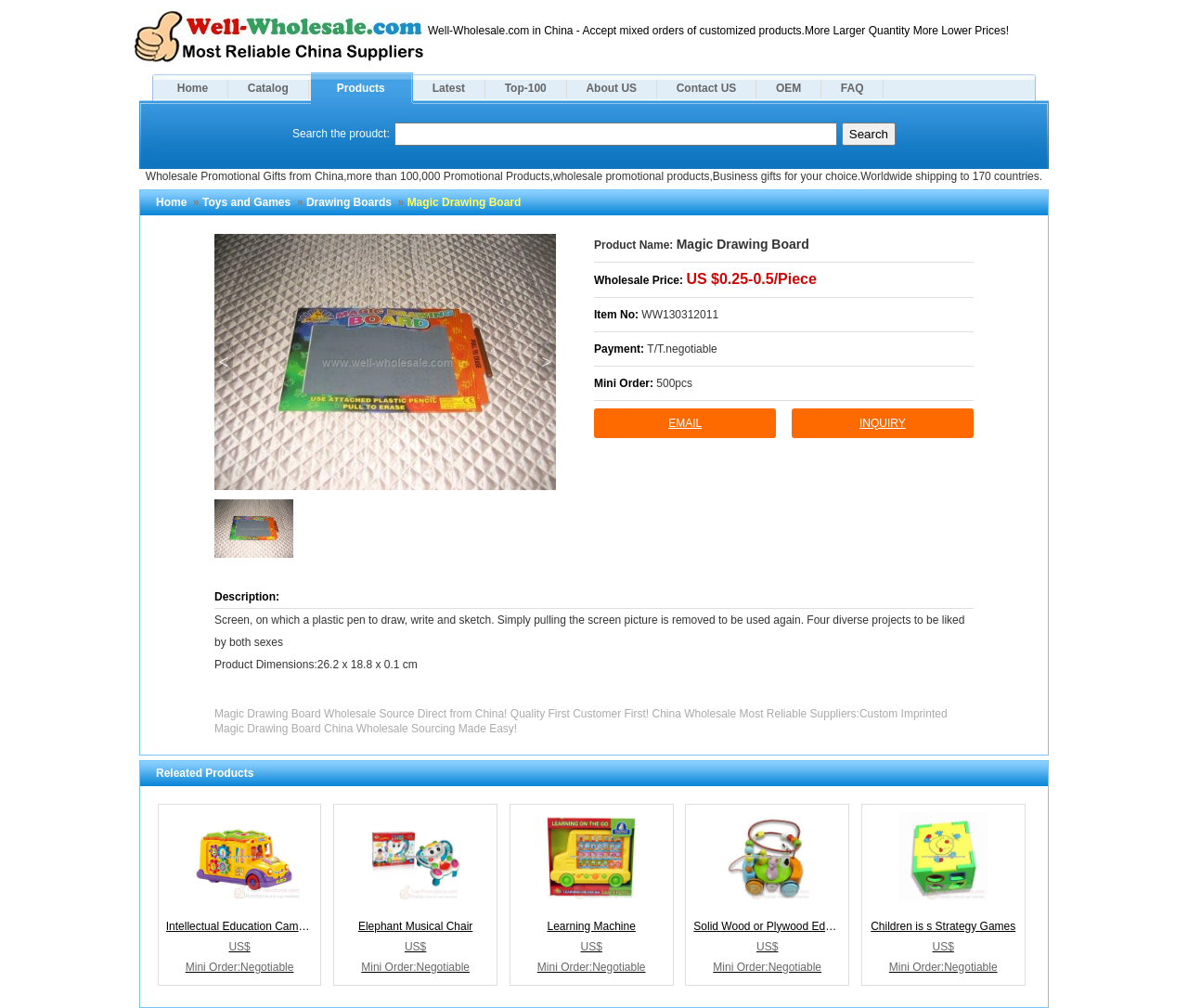Determine the bounding box coordinates of the UI element described below. Use the format (top-left x, top-left y, bottom-right x, bottom-right y) with floating point numbers between 0 and 1: Toys and Games

[0.17, 0.194, 0.245, 0.207]